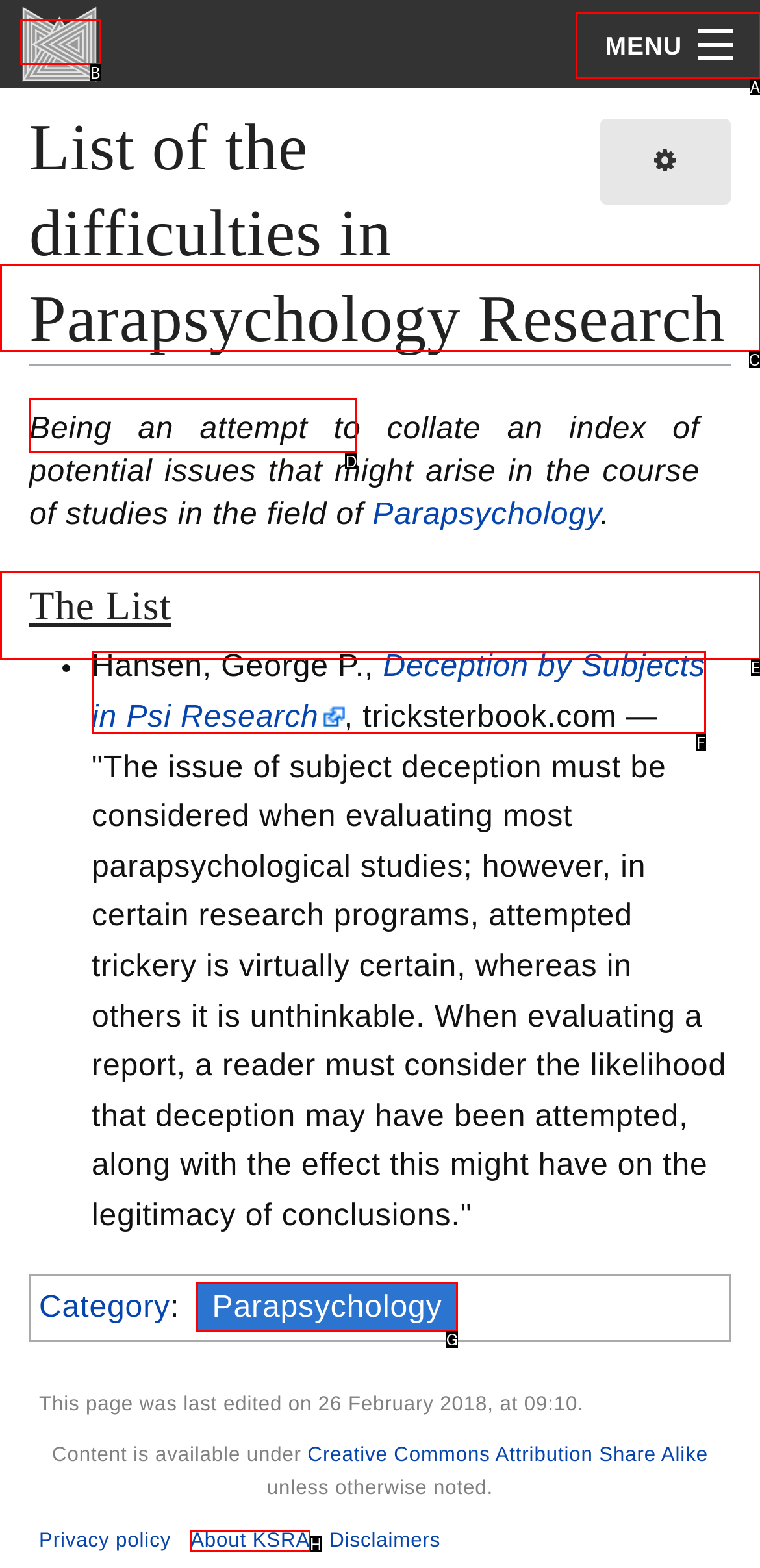Which UI element's letter should be clicked to achieve the task: Search Kook Science
Provide the letter of the correct choice directly.

D